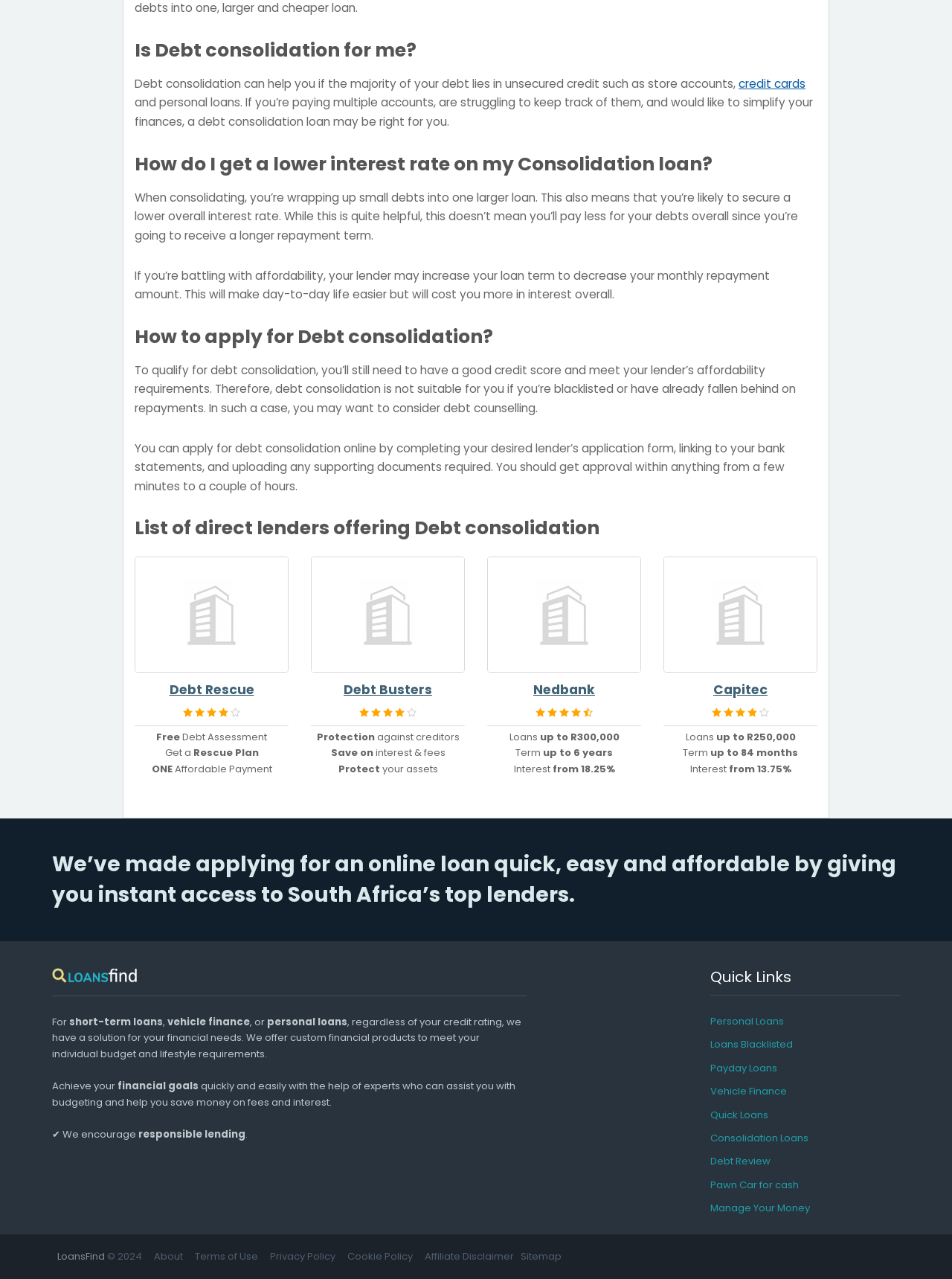Pinpoint the bounding box coordinates for the area that should be clicked to perform the following instruction: "Get a Rescue Plan".

[0.203, 0.583, 0.271, 0.594]